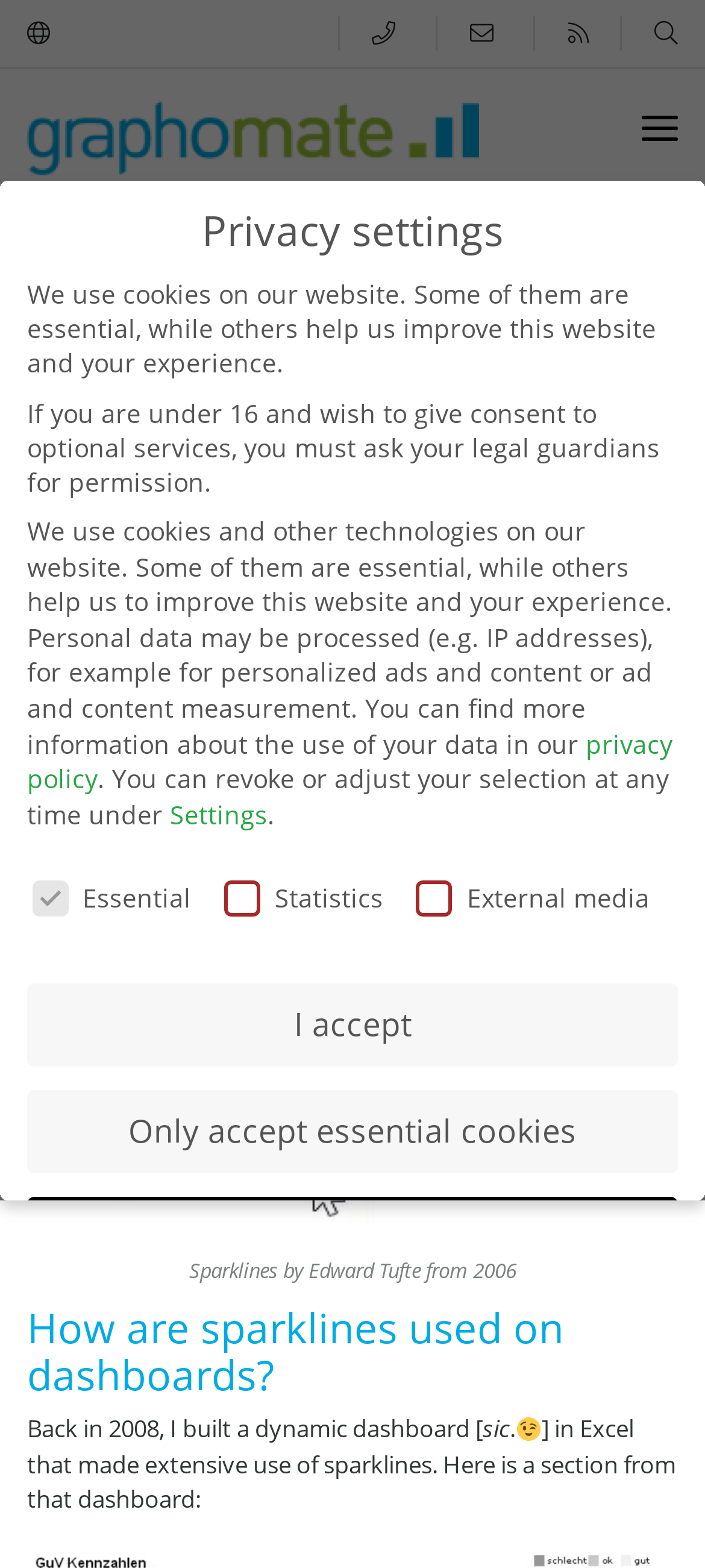What is the name of the book that describes sparklines?
Provide a detailed and well-explained answer to the question.

The book that describes sparklines is 'Beautiful Evidence' by Edward Tufte, published in 2006.